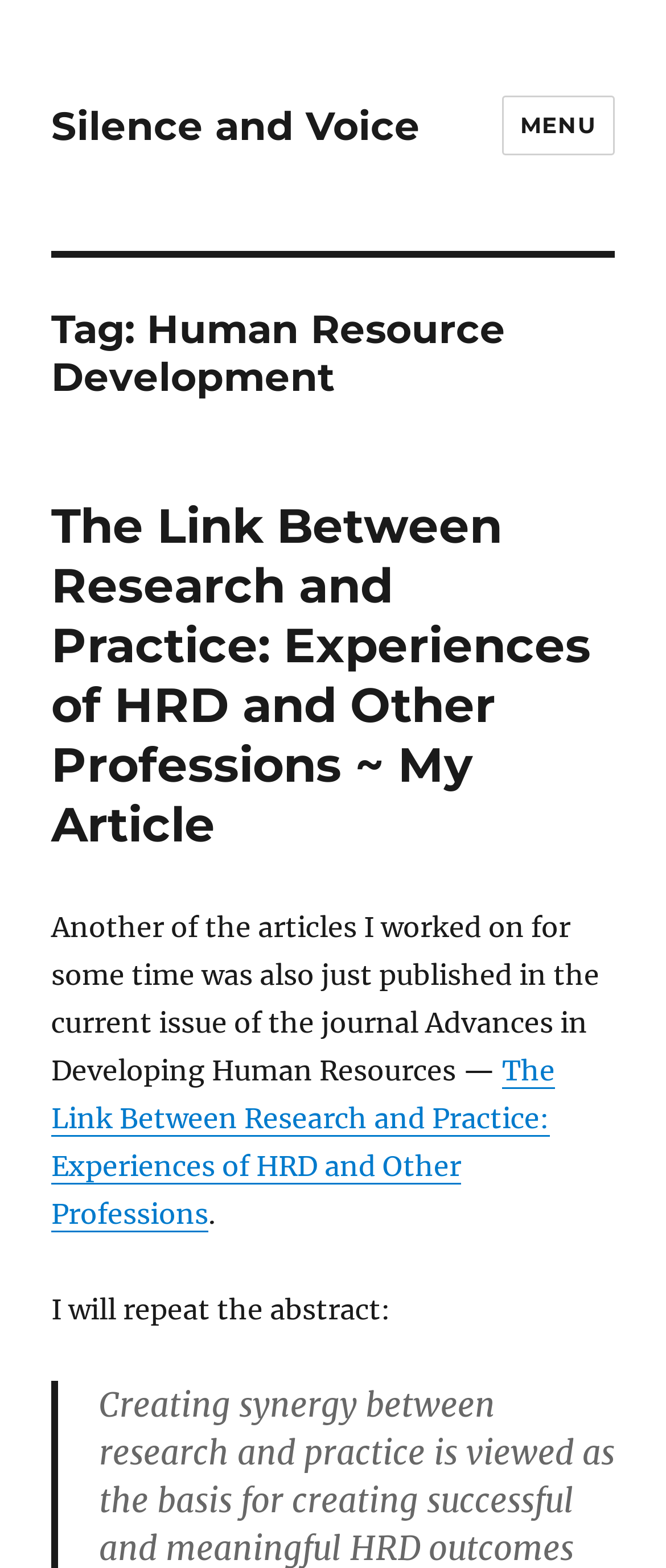Predict the bounding box coordinates of the UI element that matches this description: "Menu". The coordinates should be in the format [left, top, right, bottom] with each value between 0 and 1.

[0.753, 0.061, 0.923, 0.099]